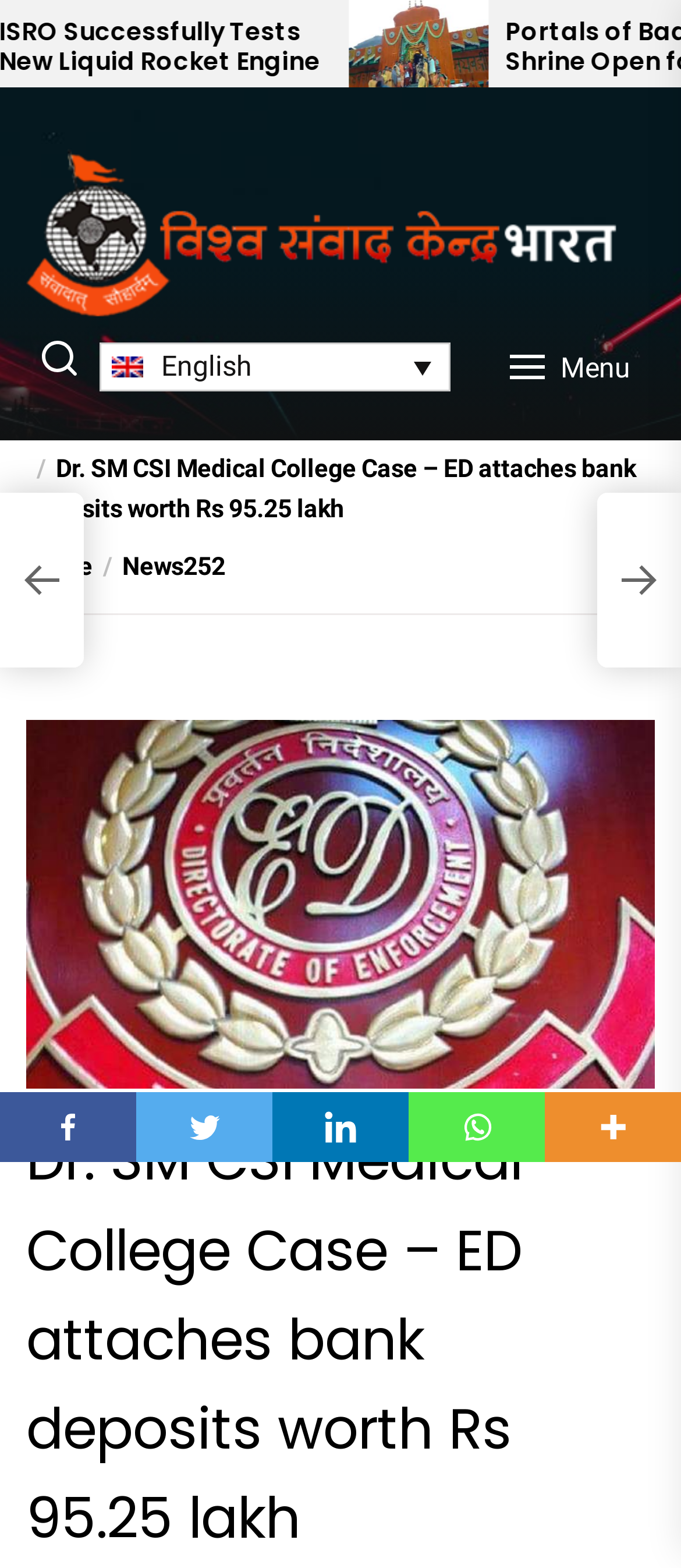Please determine the bounding box coordinates for the element that should be clicked to follow these instructions: "Go to VSK Bharat homepage".

[0.038, 0.089, 0.962, 0.205]